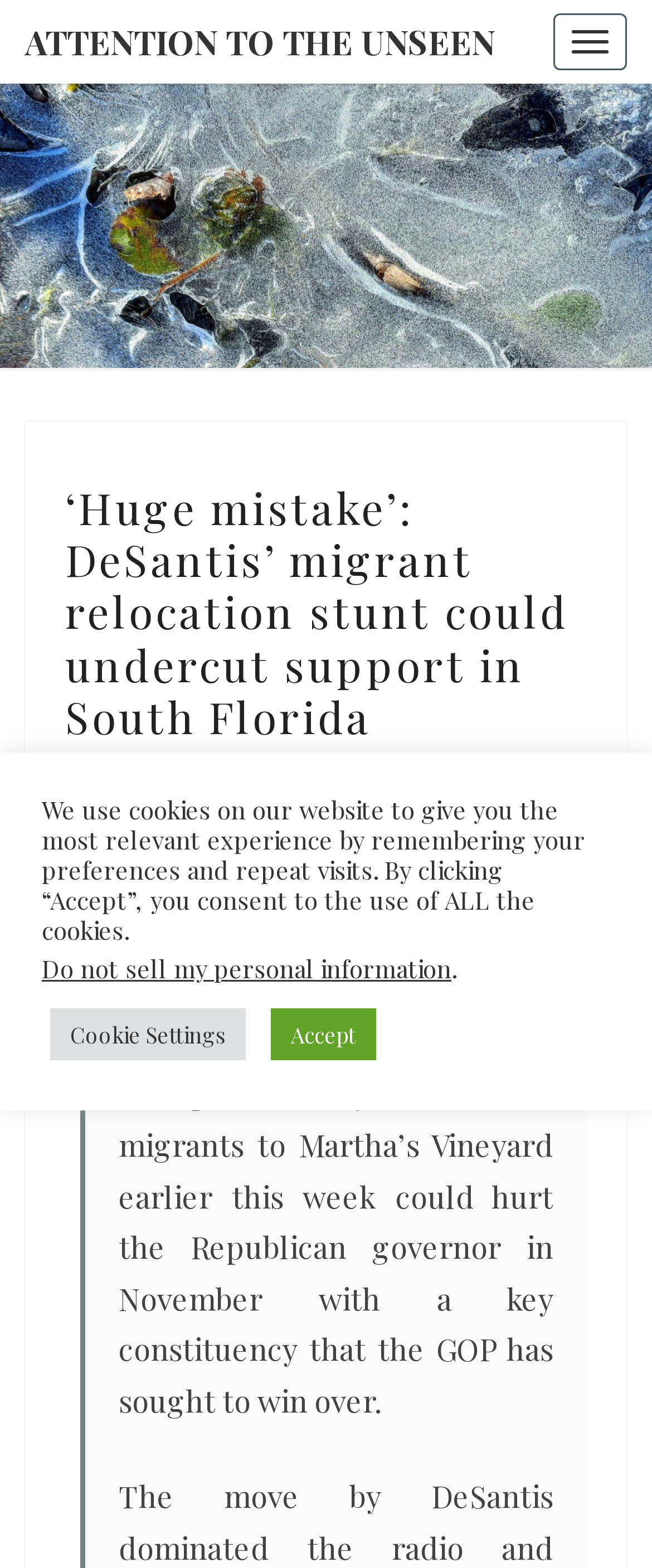Use a single word or phrase to answer the question:
What is the date of the article?

September 18, 2022